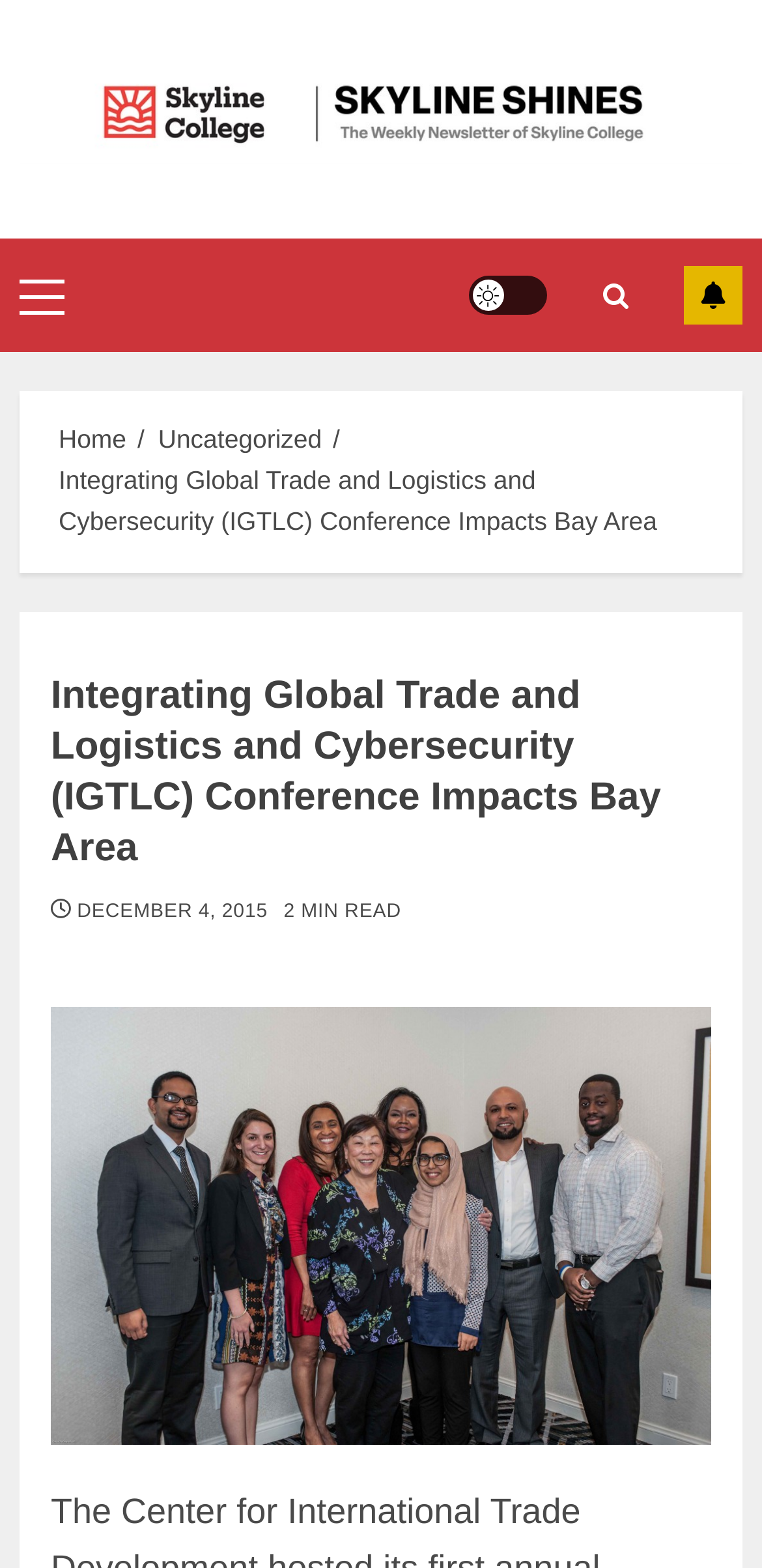Extract the bounding box coordinates for the described element: "Home". The coordinates should be represented as four float numbers between 0 and 1: [left, top, right, bottom].

[0.077, 0.271, 0.166, 0.291]